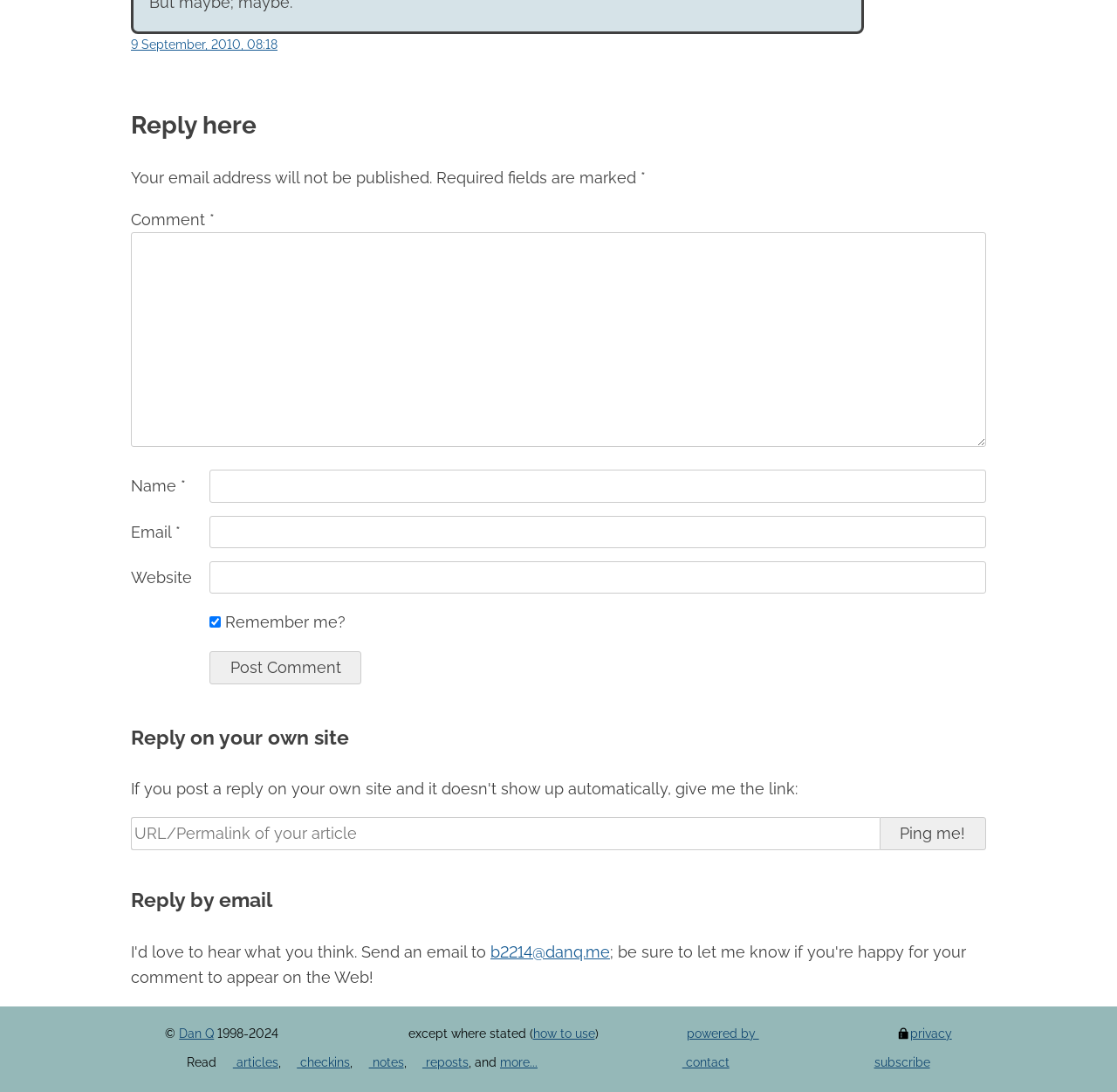Determine the bounding box for the described HTML element: "Login". Ensure the coordinates are four float numbers between 0 and 1 in the format [left, top, right, bottom].

None